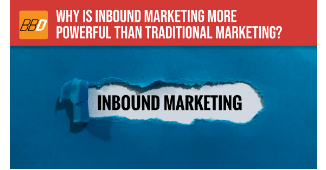Describe the image with as much detail as possible.

The image features a striking graphic centered on the concept of "Inbound Marketing." It showcases a torn paper effect revealing the bold text "INBOUND MARKETING" against a bright blue background, which emphasizes its importance in modern marketing strategies. Above the torn section, a vibrant red banner poses the question: "WHY IS INBOUND MARKETING MORE POWERFUL THAN TRADITIONAL MARKETING?" This visually engaging design highlights the growing significance of inbound marketing in today's digital landscape, where establishing strong connections with potential customers is essential for success. The overall aesthetic is both professional and inviting, making it an effective visual tool for promoting discussions around innovative marketing approaches.